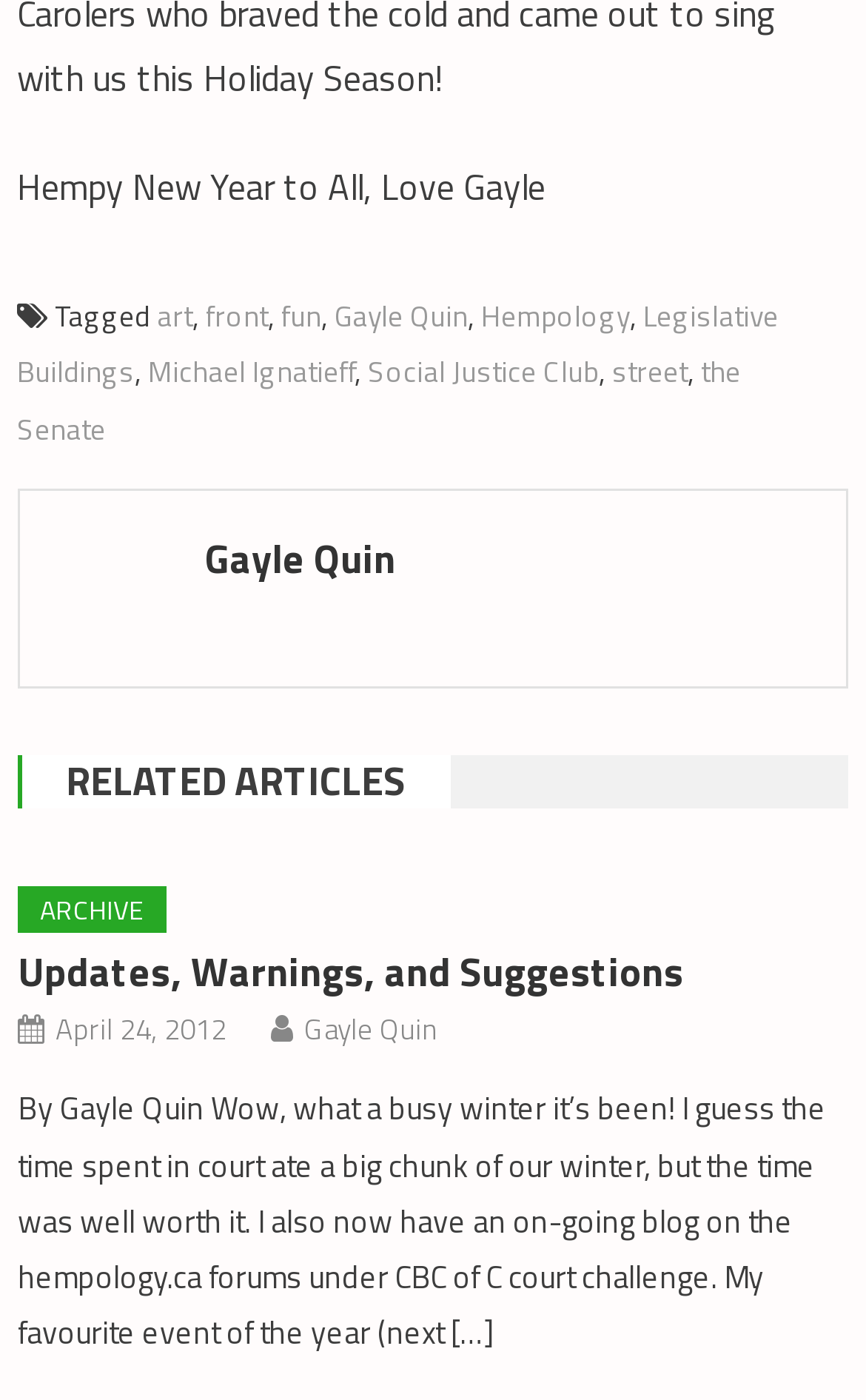Given the element description April 24, 2012May 3, 2014, predict the bounding box coordinates for the UI element in the webpage screenshot. The format should be (top-left x, top-left y, bottom-right x, bottom-right y), and the values should be between 0 and 1.

[0.064, 0.717, 0.261, 0.754]